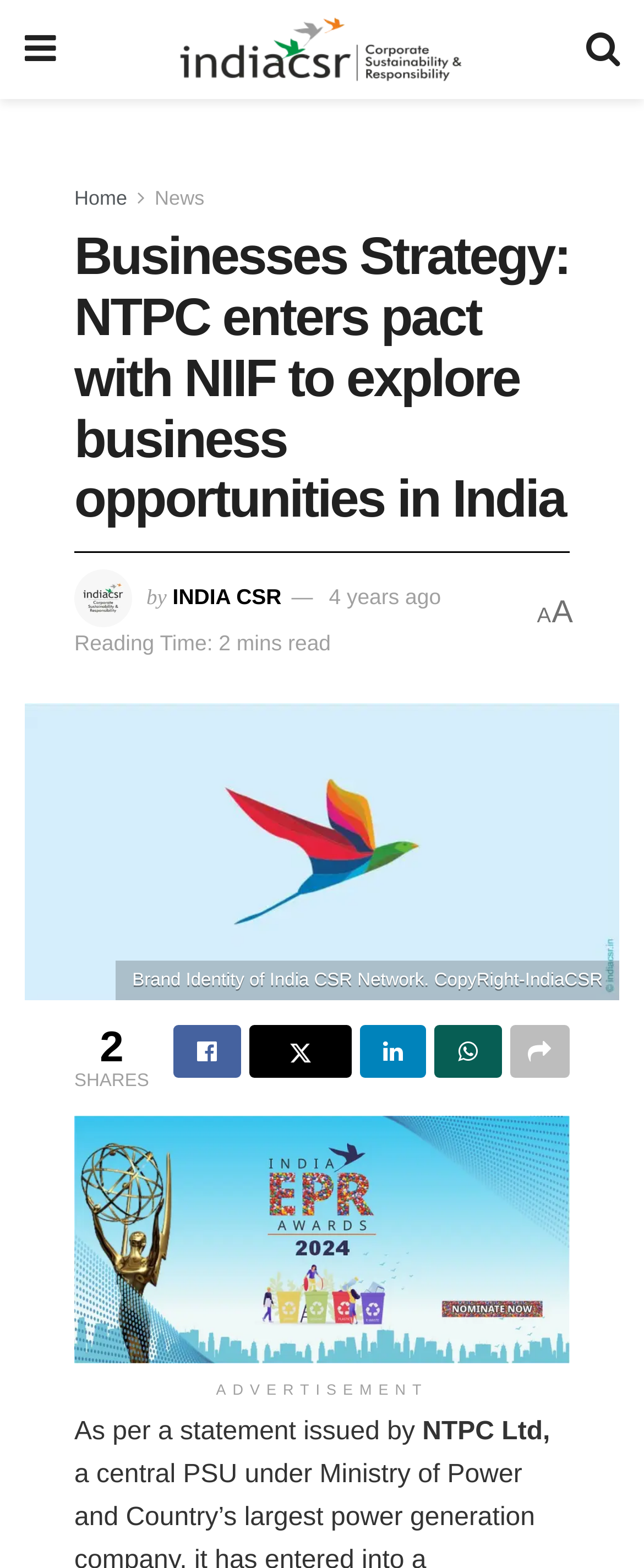Please specify the bounding box coordinates of the area that should be clicked to accomplish the following instruction: "Click the share button". The coordinates should consist of four float numbers between 0 and 1, i.e., [left, top, right, bottom].

[0.27, 0.654, 0.374, 0.688]